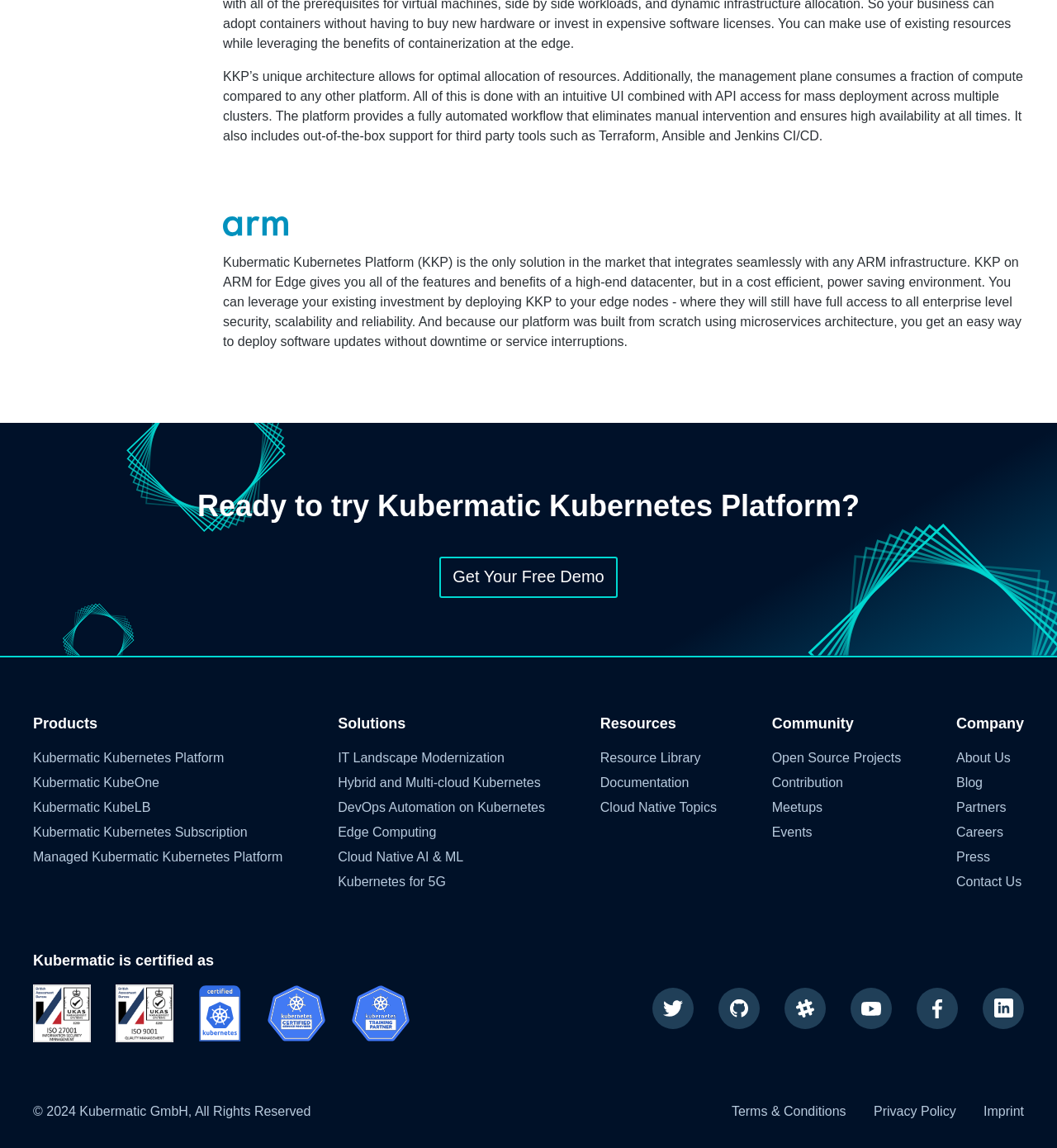Please respond to the question using a single word or phrase:
How many social media links are there at the bottom of the webpage?

5